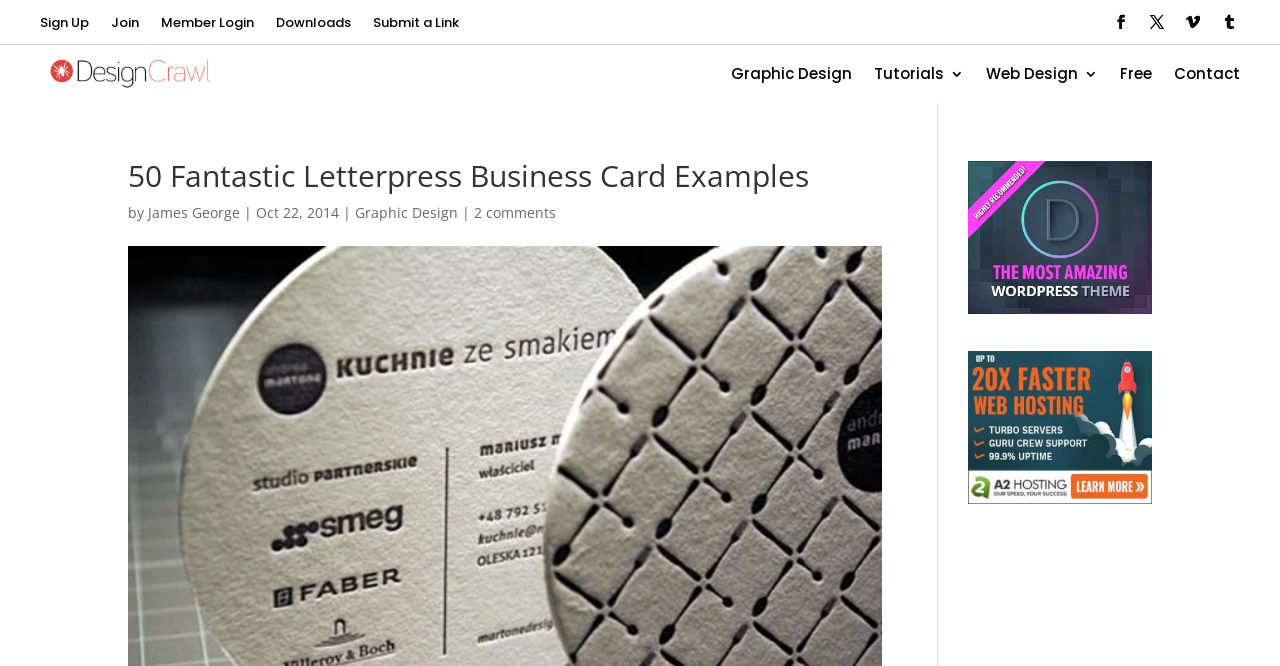Provide a one-word or short-phrase answer to the question:
How many links are in the top navigation bar?

6